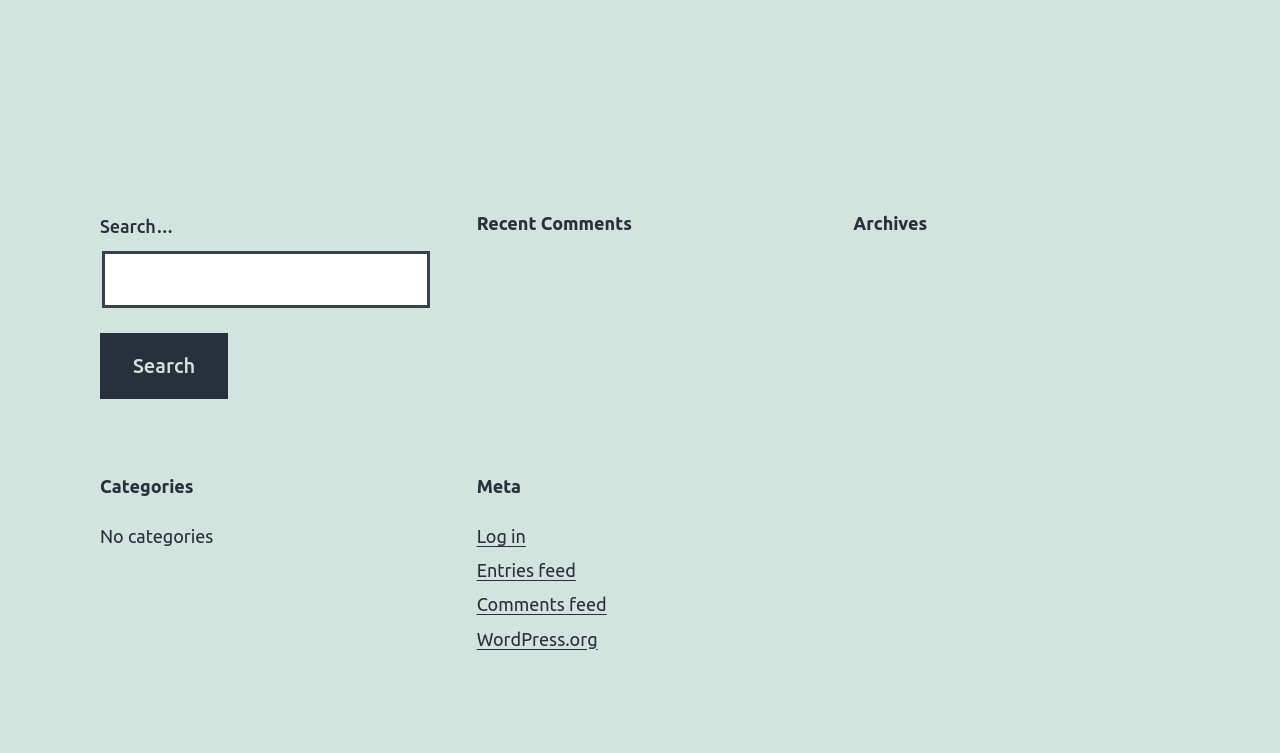For the given element description Entries feed, determine the bounding box coordinates of the UI element. The coordinates should follow the format (top-left x, top-left y, bottom-right x, bottom-right y) and be within the range of 0 to 1.

[0.372, 0.744, 0.45, 0.77]